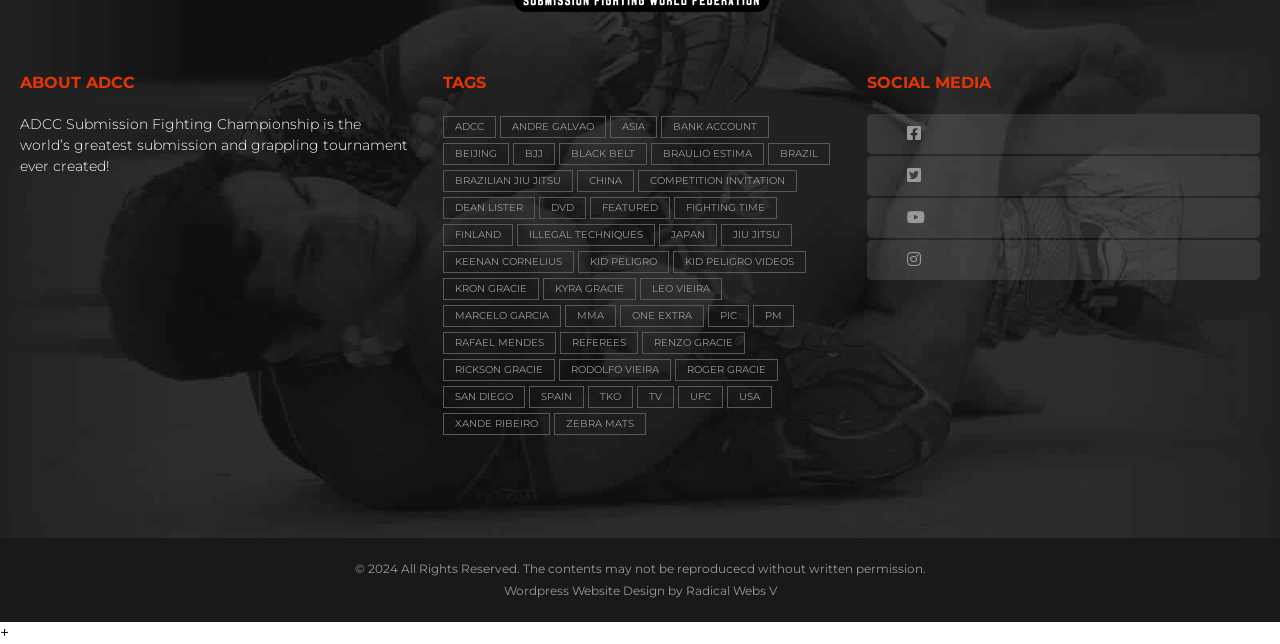Can you pinpoint the bounding box coordinates for the clickable element required for this instruction: "Read about Marcelo Garcia"? The coordinates should be four float numbers between 0 and 1, i.e., [left, top, right, bottom].

[0.346, 0.474, 0.439, 0.508]